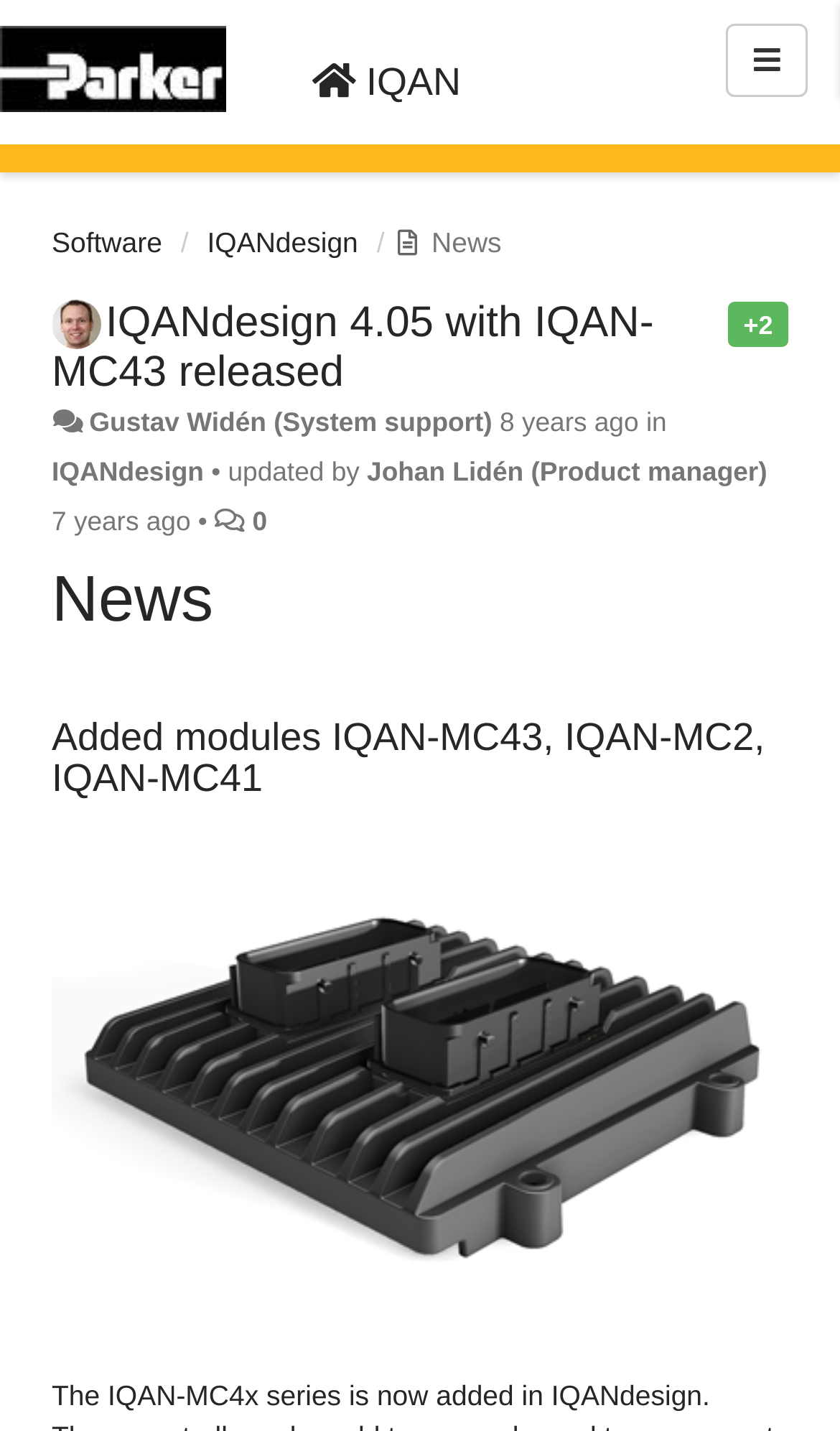Given the element description, predict the bounding box coordinates in the format (top-left x, top-left y, bottom-right x, bottom-right y), using floating point numbers between 0 and 1: title="Flag the message"

[0.82, 0.215, 0.854, 0.237]